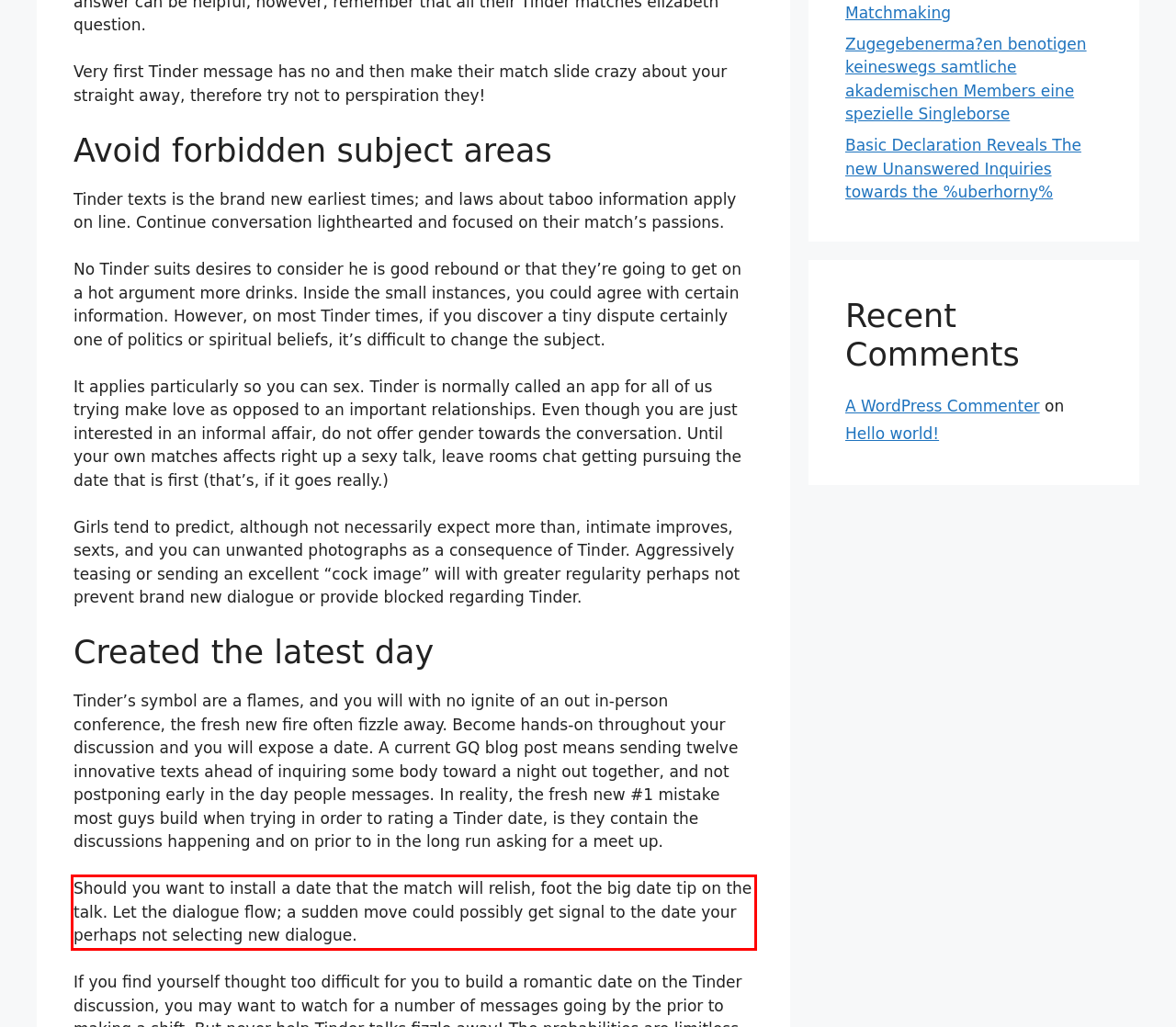Look at the screenshot of the webpage, locate the red rectangle bounding box, and generate the text content that it contains.

Should you want to install a date that the match will relish, foot the big date tip on the talk. Let the dialogue flow; a sudden move could possibly get signal to the date your perhaps not selecting new dialogue.